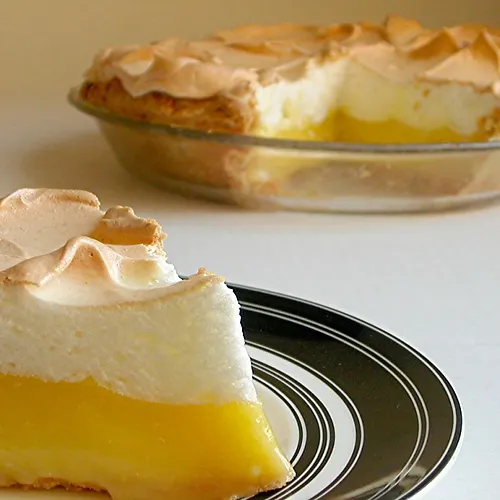Convey a rich and detailed description of the image.

The image showcases a delicious Lemon Meringue Pie, beautifully presented on a black and white plate. The pie, characterized by its golden yellow lemon filling, is topped with a generous layer of light, fluffy meringue that is delicately browned, adding a touch of elegance. A slice of the pie is cut and displayed, revealing the vibrant yellow filling layered beneath the soft meringue. In the background, a whole pie rests in a glass dish, inviting viewers to indulge in its refreshing flavors. The arrangement highlights both the texture and the delightful contrast between the creamy filling and the airy topping, making it an enticing visual treat for dessert lovers.